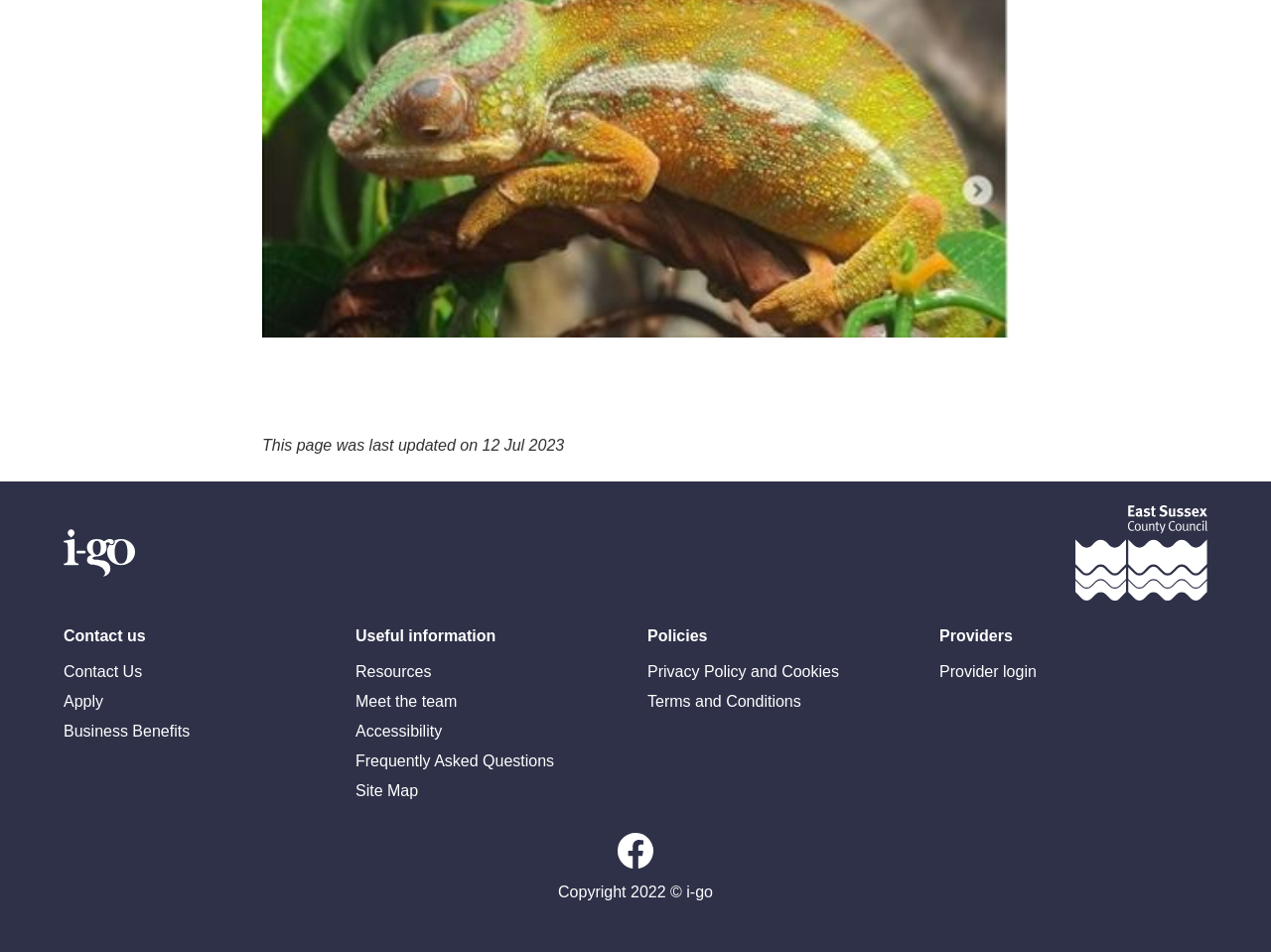What is the purpose of the 'Contact us' section?
Look at the image and provide a detailed response to the question.

The 'Contact us' section is a heading element located at [0.05, 0.655, 0.261, 0.68] with a corresponding link element 'Contact Us' at [0.05, 0.693, 0.261, 0.718]. This suggests that the purpose of the 'Contact us' section is to provide a way for users to contact the organization.